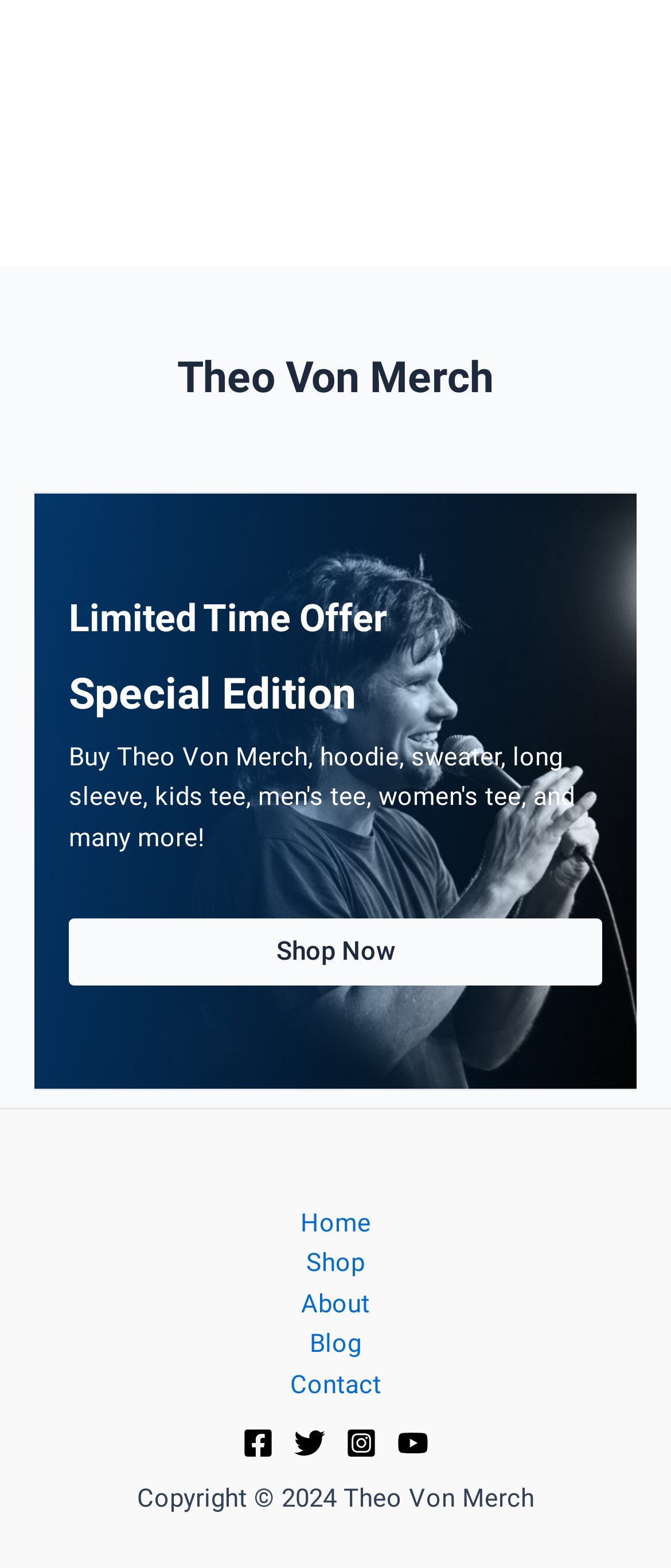Locate the bounding box coordinates of the clickable area needed to fulfill the instruction: "Visit Facebook".

[0.362, 0.91, 0.408, 0.93]